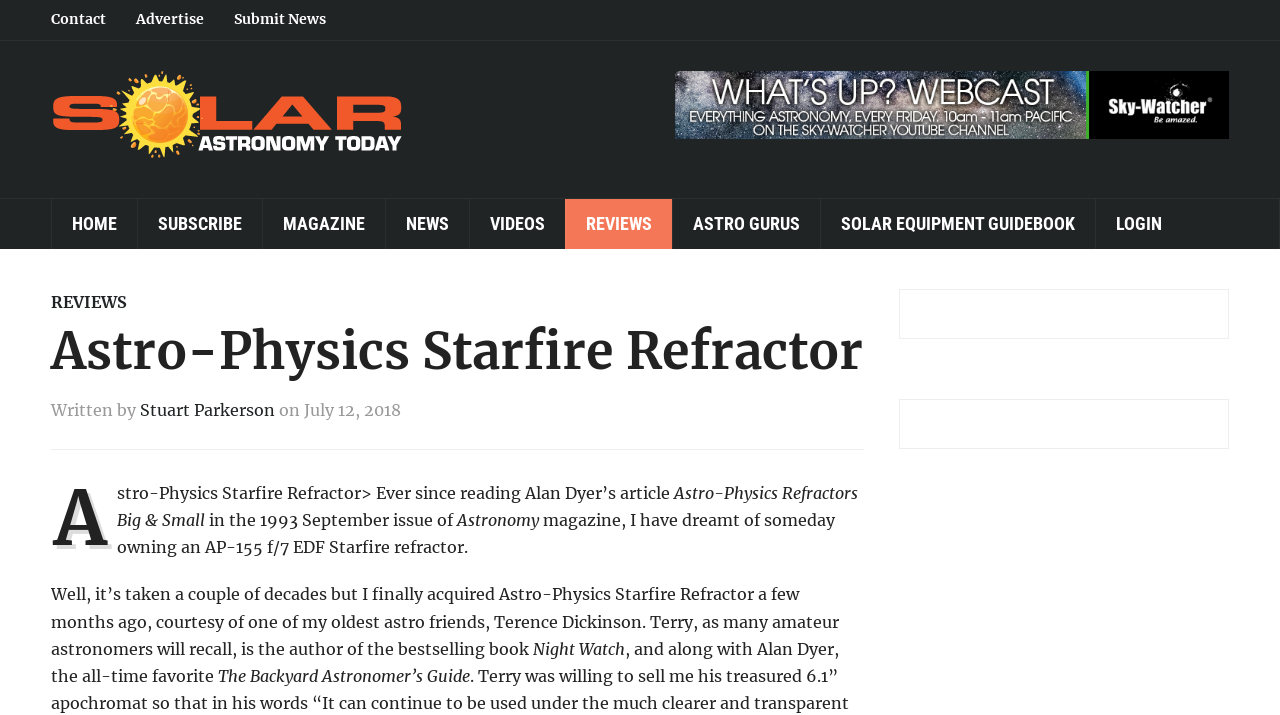Locate the coordinates of the bounding box for the clickable region that fulfills this instruction: "Go to HOME page".

[0.04, 0.278, 0.107, 0.349]